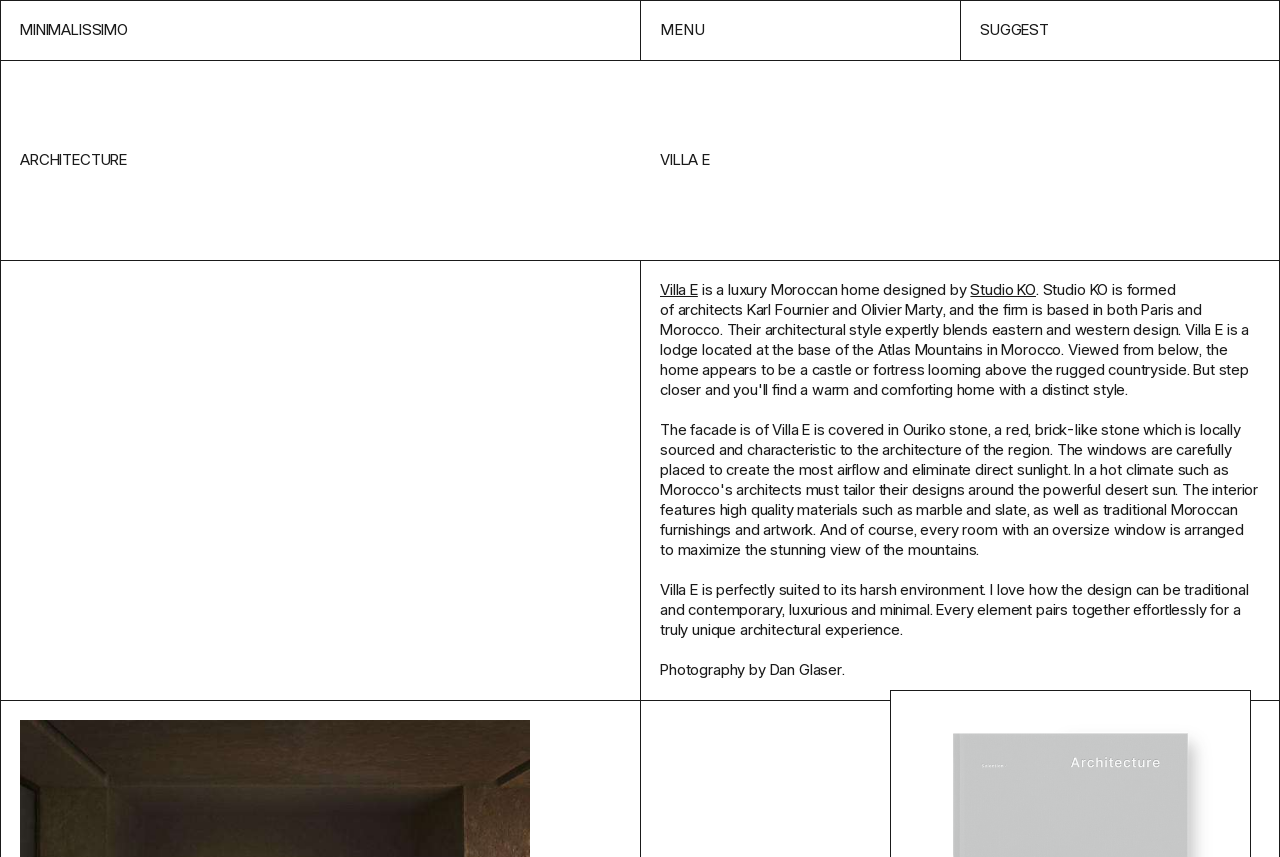Describe the webpage in detail, including text, images, and layout.

The webpage is about Villa E, a luxury Moroccan home designed by Studio KO. At the top left corner, there is a link to the homepage, accompanied by the text "MINIMALISSIMO" in a smaller font. To the right of these elements, there is a button labeled "MENU" and a link labeled "SUGGEST". 

Below these top navigation elements, there is a prominent heading "VILLA E" that spans the entire width of the page. Underneath the heading, there is a link to the "ARCHITECTURE" category on the left side, and a description list that occupies the majority of the page's width. 

Within the description list, there is a link to "Villa E" followed by a brief description of the villa as a luxury Moroccan home designed by Studio KO. Further down, there is a paragraph of text that describes the villa's design, praising its ability to balance traditional and contemporary, luxurious and minimal elements. 

Finally, at the bottom of the description list, there is a credit line stating that the photography is by Dan Glaser.